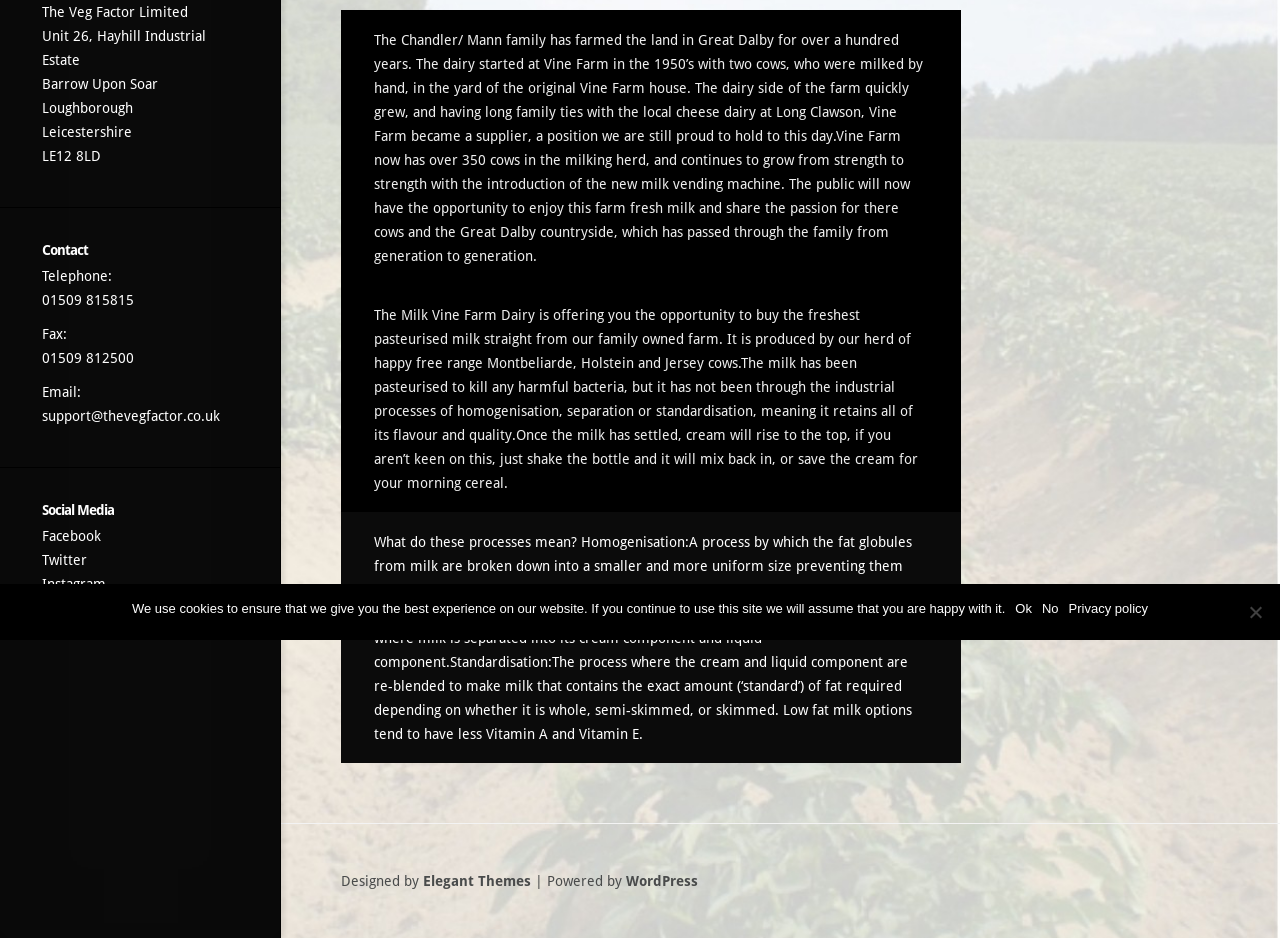Determine the bounding box coordinates of the UI element described below. Use the format (top-left x, top-left y, bottom-right x, bottom-right y) with floating point numbers between 0 and 1: WordPress

[0.489, 0.931, 0.545, 0.948]